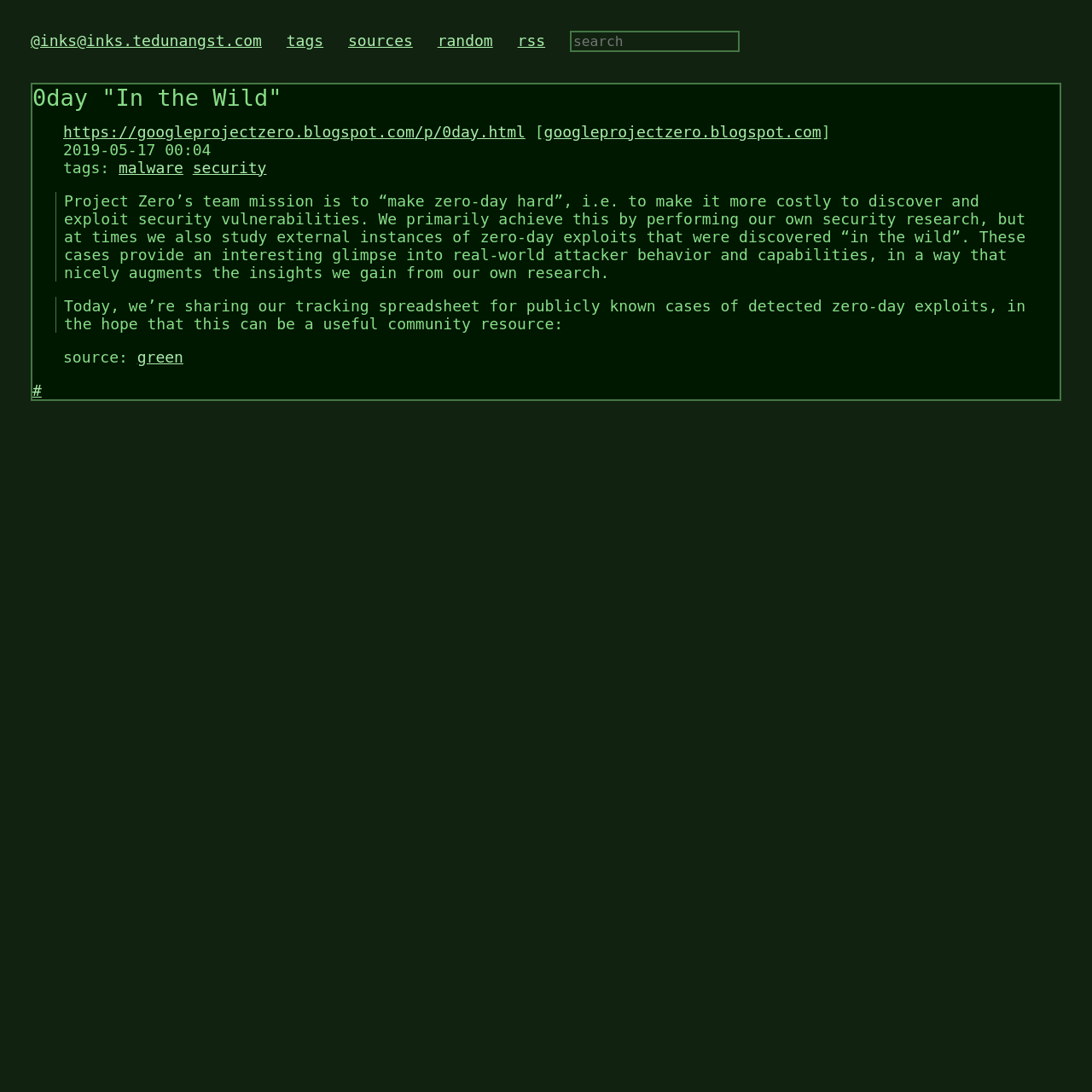Identify the bounding box coordinates of the clickable region necessary to fulfill the following instruction: "go to sources". The bounding box coordinates should be four float numbers between 0 and 1, i.e., [left, top, right, bottom].

[0.319, 0.029, 0.378, 0.045]